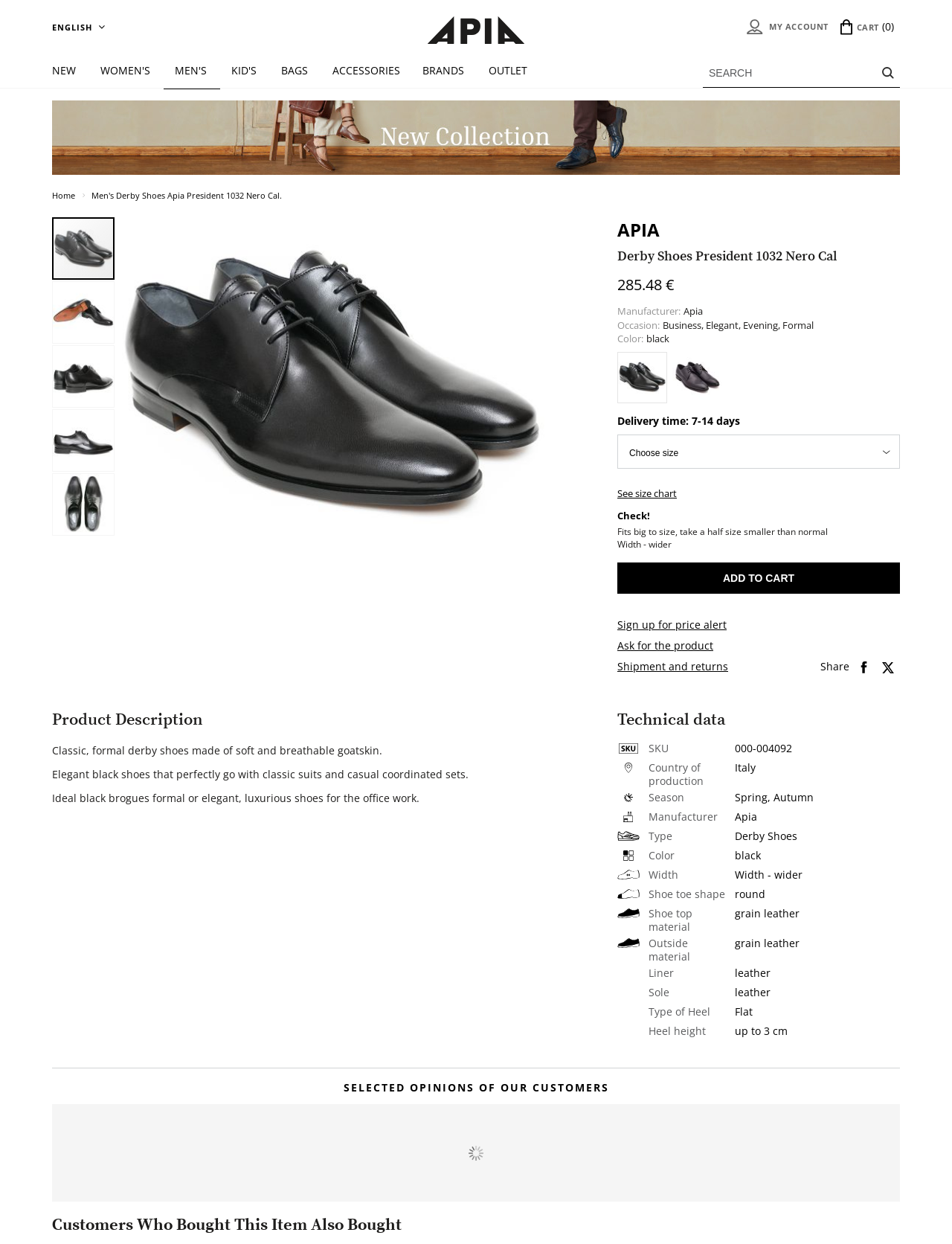Give the bounding box coordinates for this UI element: "Sell to Us". The coordinates should be four float numbers between 0 and 1, arranged as [left, top, right, bottom].

None